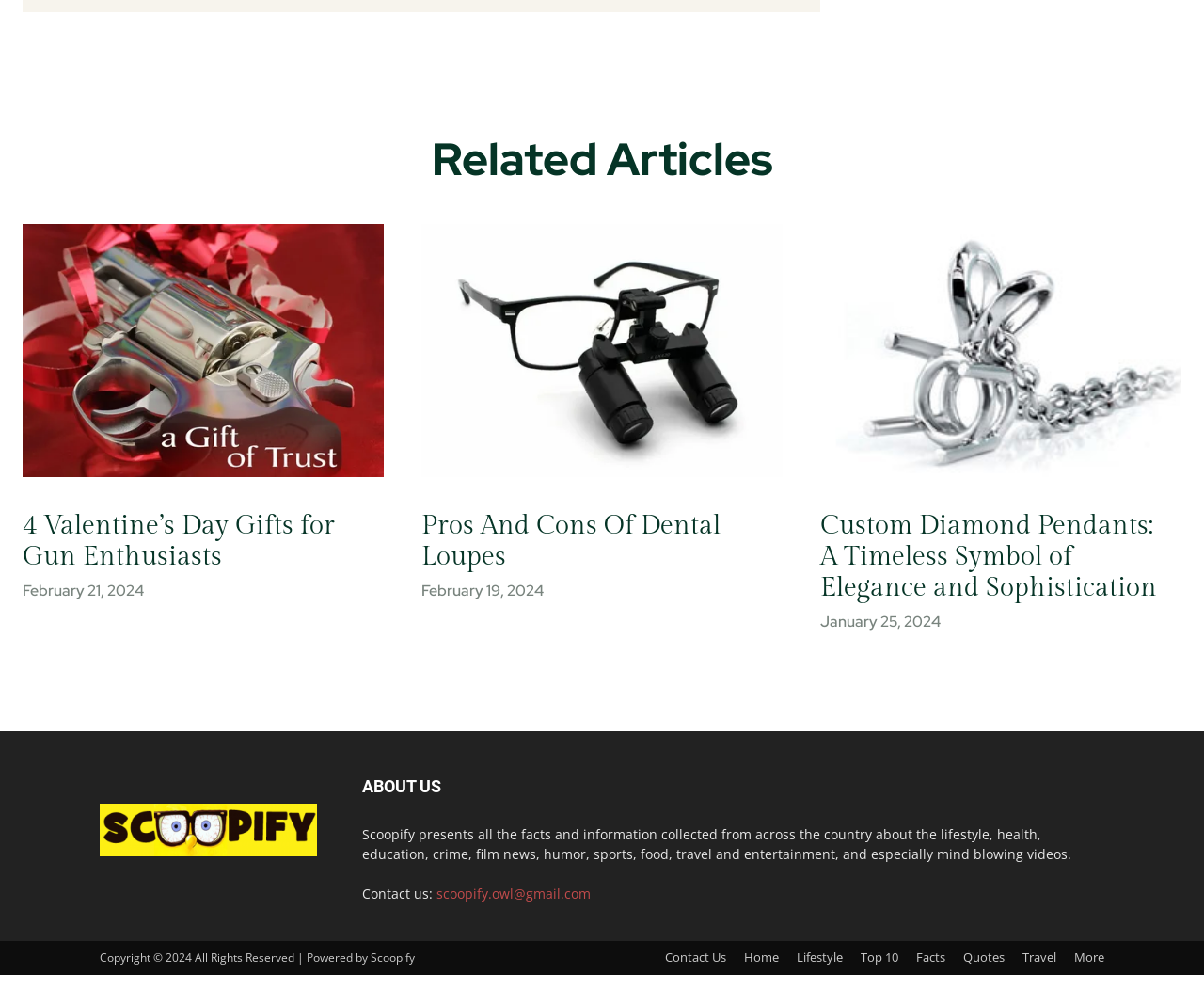Find the bounding box coordinates of the element you need to click on to perform this action: 'Read 'Pros And Cons Of Dental Loupes''. The coordinates should be represented by four float values between 0 and 1, in the format [left, top, right, bottom].

[0.35, 0.223, 0.65, 0.474]